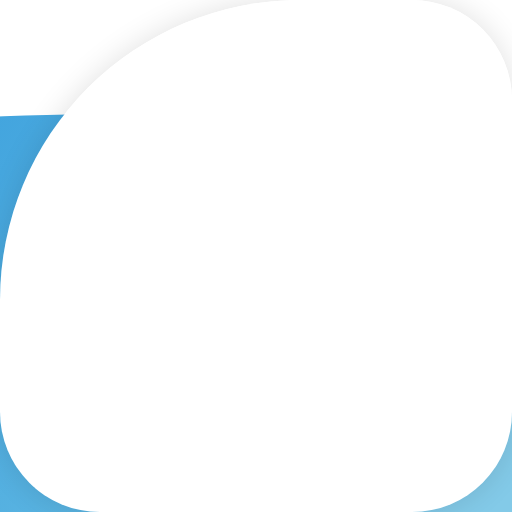Are the edges of the shape sharp?
Relying on the image, give a concise answer in one word or a brief phrase.

No